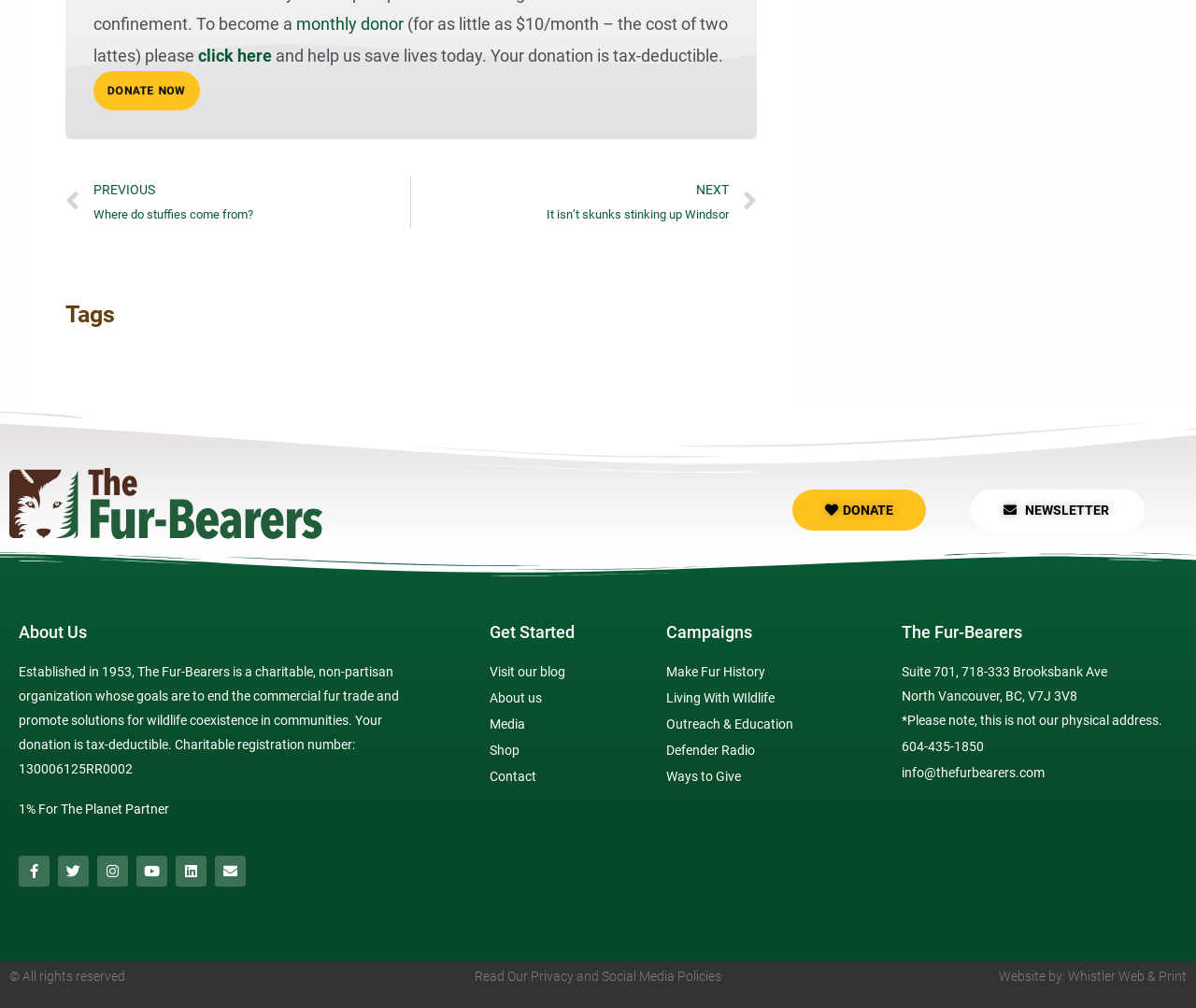Identify the bounding box coordinates of the area you need to click to perform the following instruction: "Follow on Facebook".

[0.016, 0.849, 0.041, 0.879]